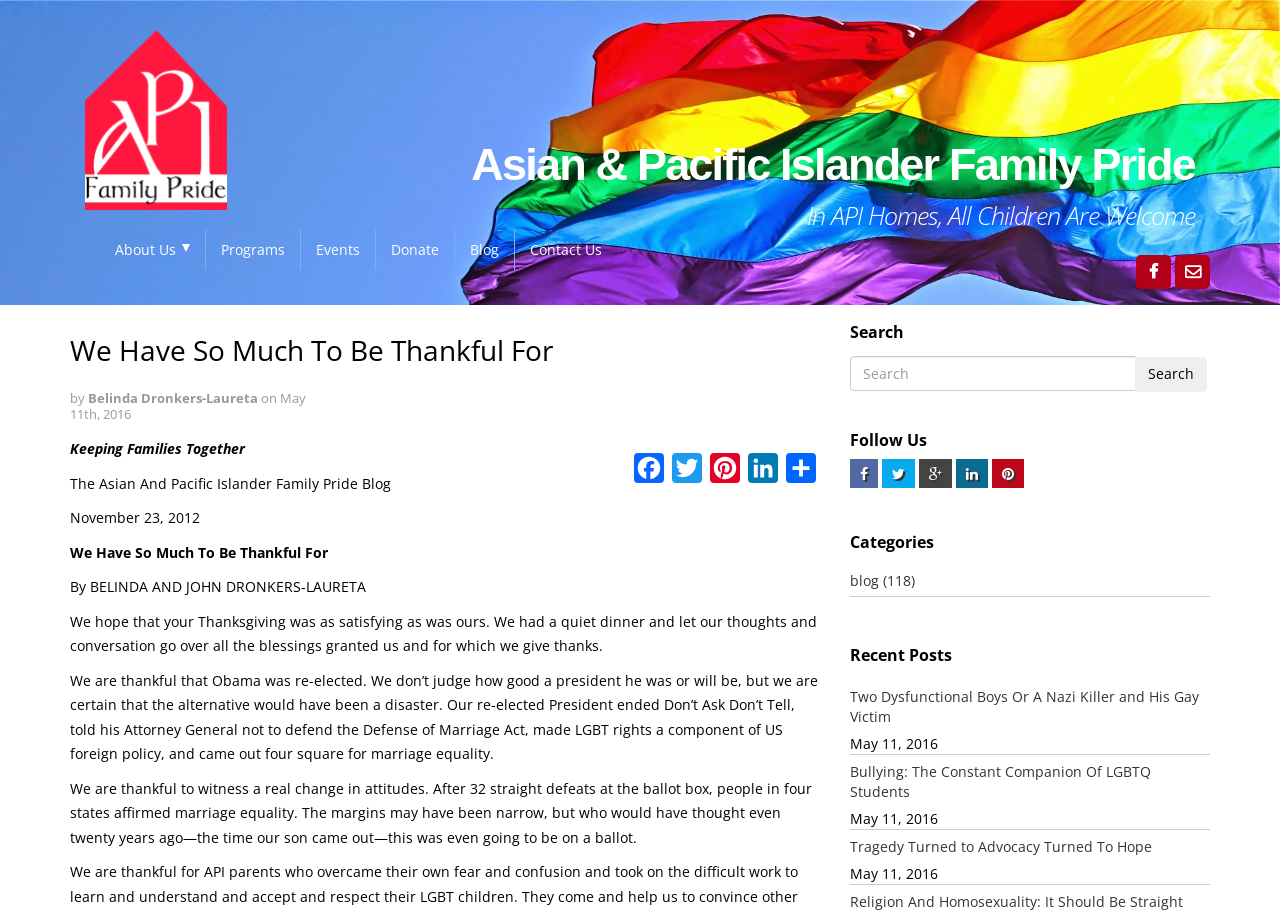Please answer the following question using a single word or phrase: What is the purpose of the search bar?

To search the website